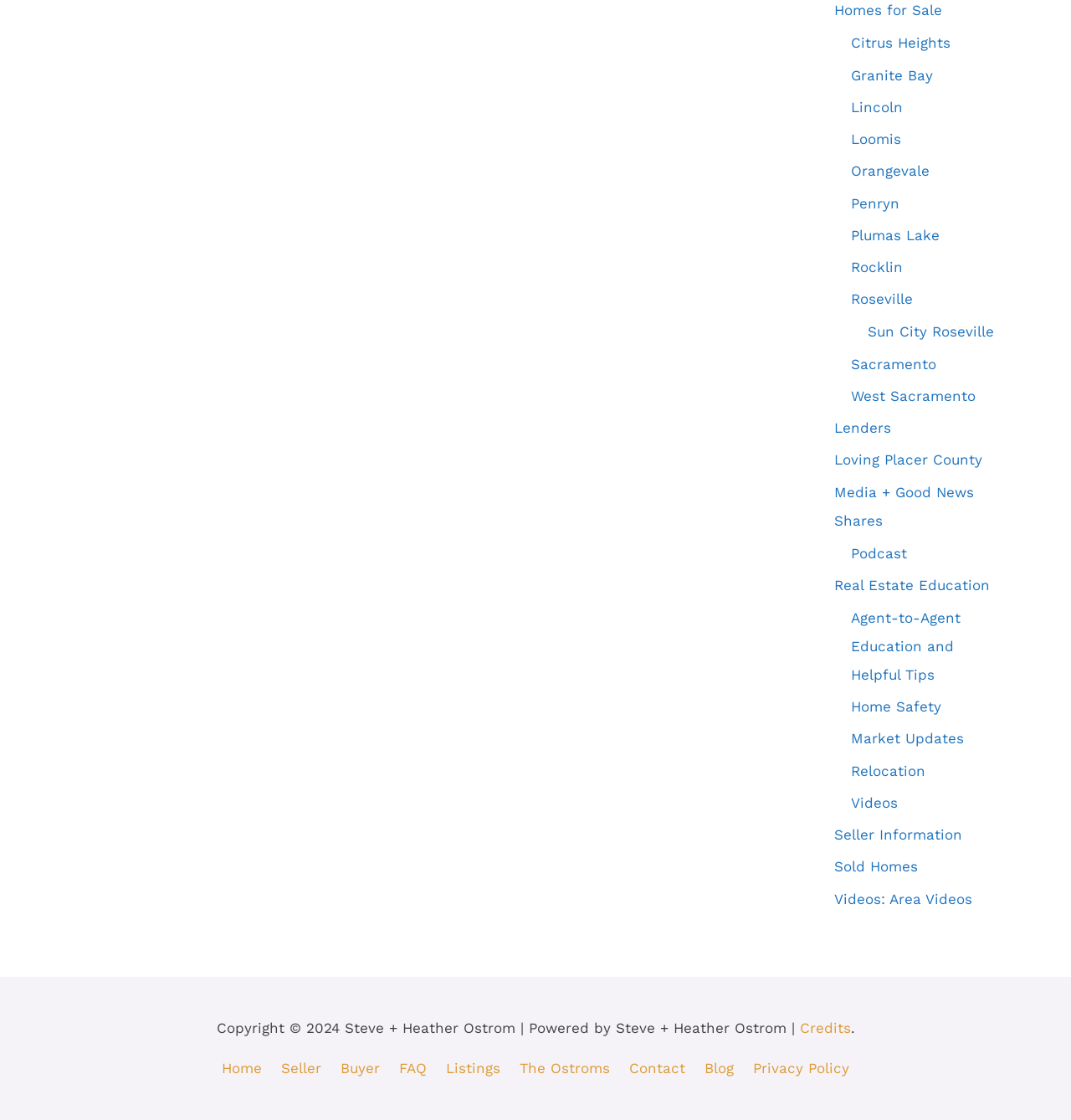Specify the bounding box coordinates of the element's area that should be clicked to execute the given instruction: "Check out the Blog". The coordinates should be four float numbers between 0 and 1, i.e., [left, top, right, bottom].

[0.651, 0.946, 0.692, 0.961]